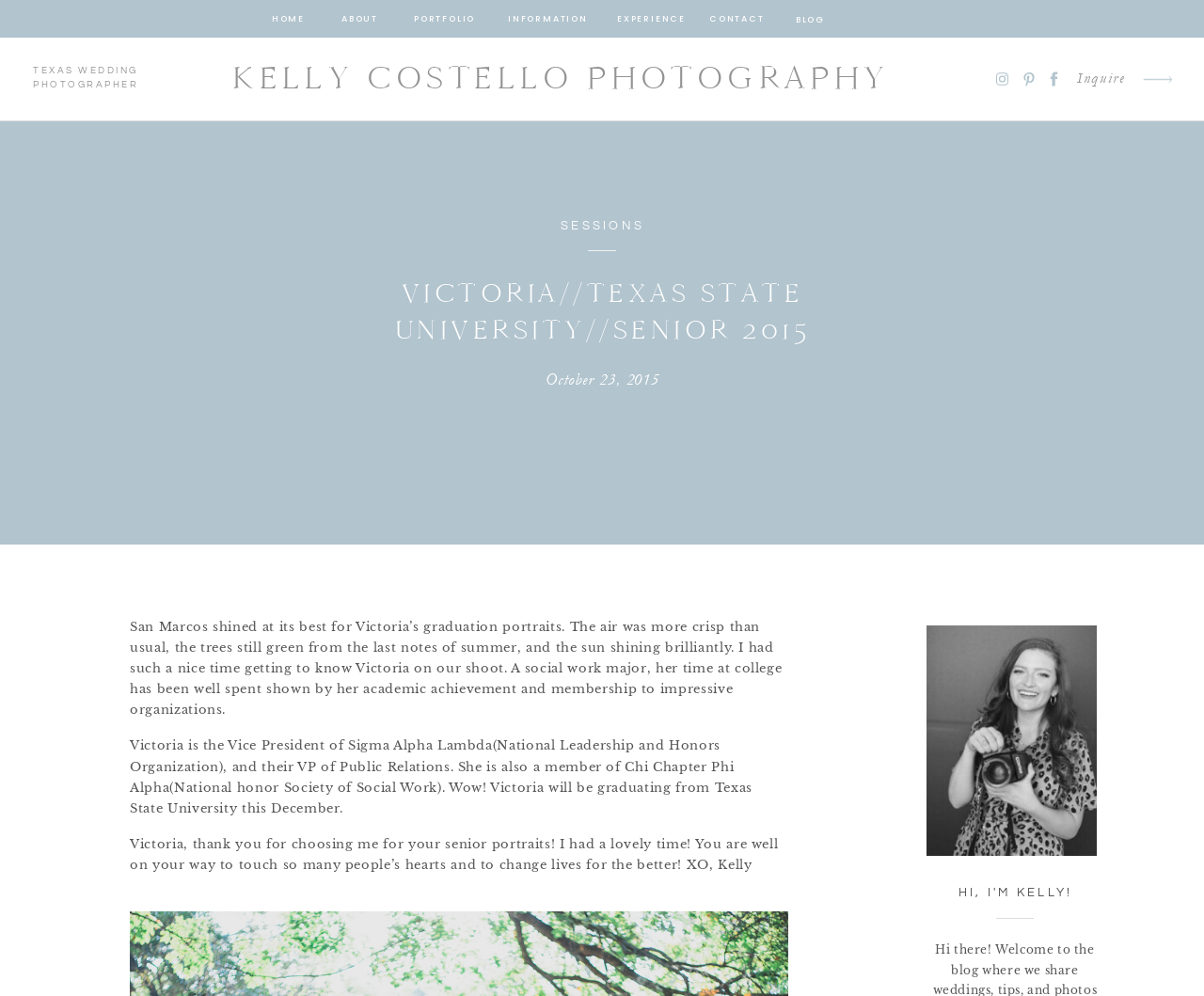Identify the bounding box for the described UI element. Provide the coordinates in (top-left x, top-left y, bottom-right x, bottom-right y) format with values ranging from 0 to 1: Kelly Costello Photography

[0.142, 0.048, 0.789, 0.11]